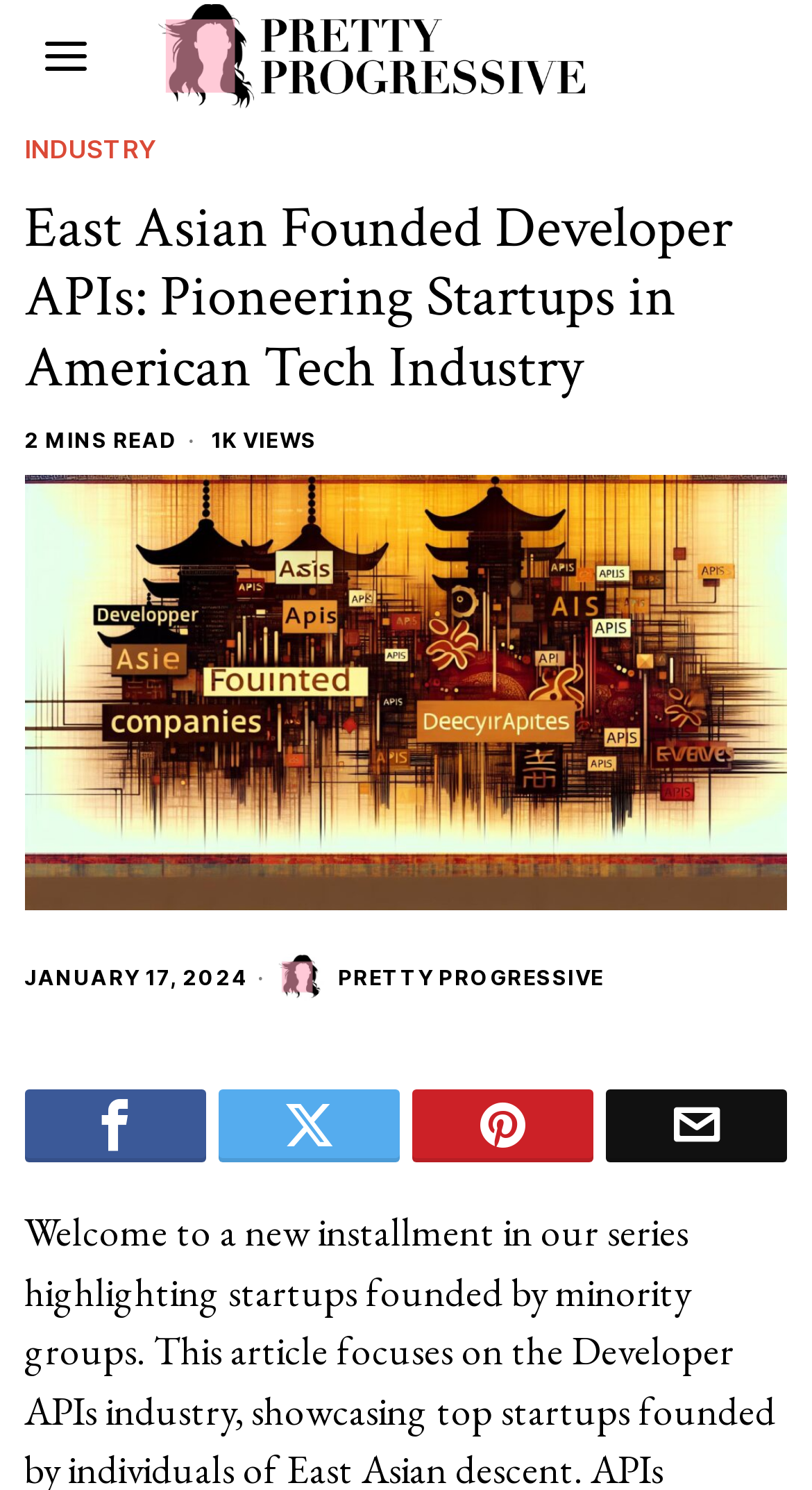Determine the bounding box of the UI element mentioned here: "Creating Company Records". The coordinates must be in the format [left, top, right, bottom] with values ranging from 0 to 1.

None